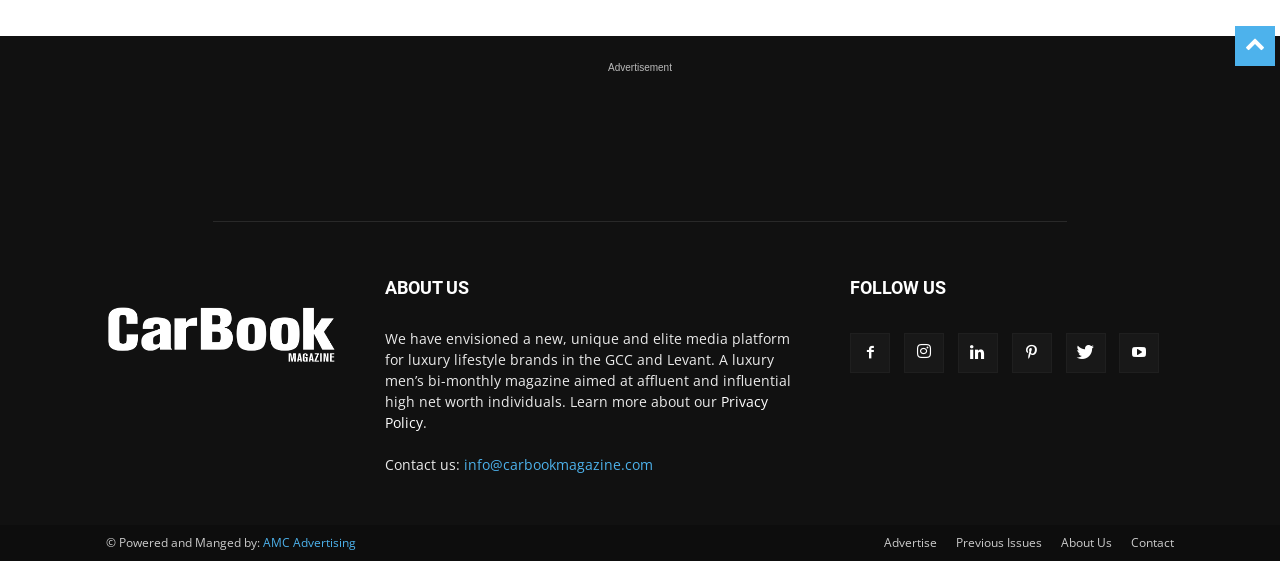Using the image as a reference, answer the following question in as much detail as possible:
What is the name of the company that powered and managed the website?

I found the name of the company at the bottom of the webpage, which is 'AMC Advertising', mentioned as the company that powered and managed the website.